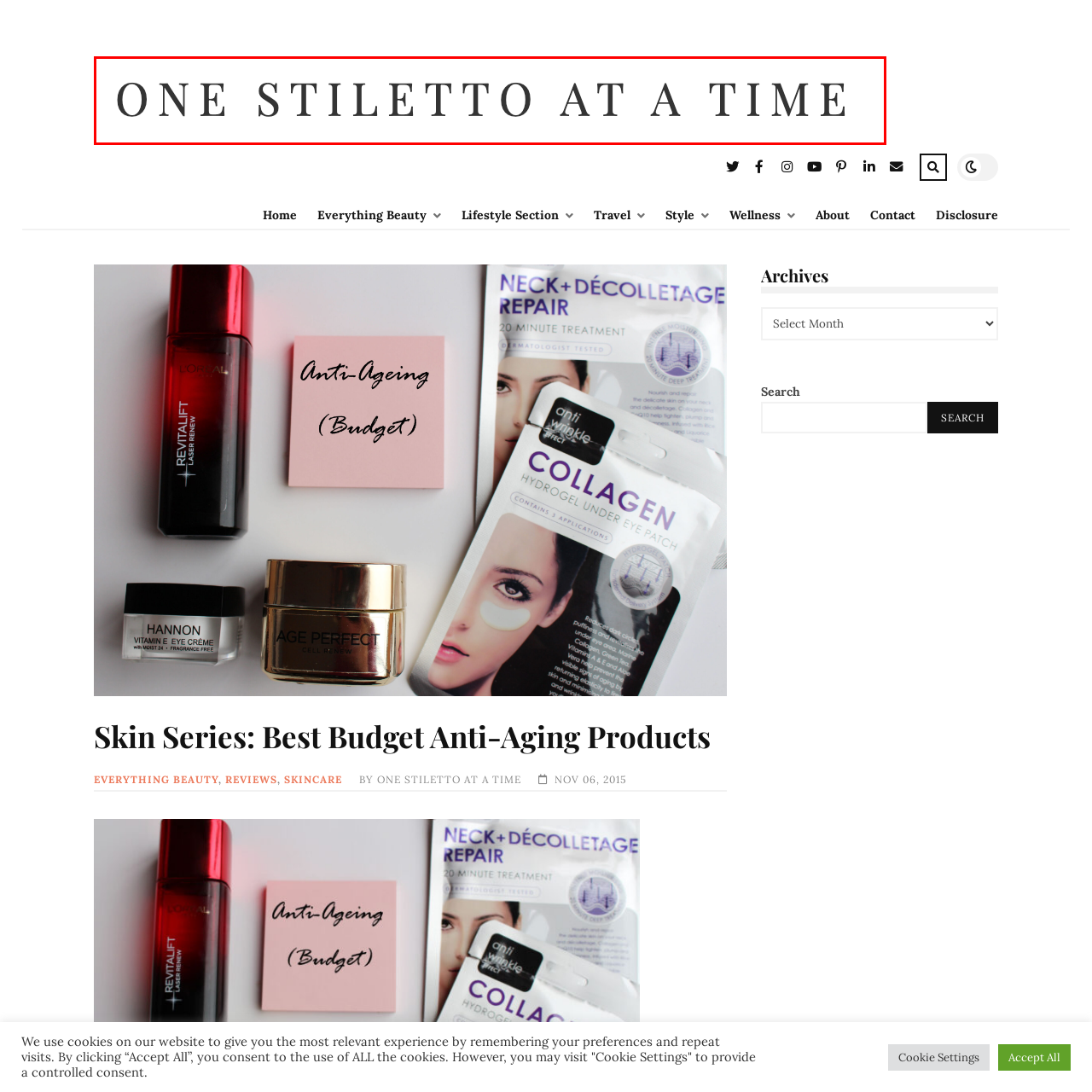What is the tone of the typography?
Focus on the area marked by the red bounding box and respond to the question with as much detail as possible.

The clean and elegant typography gives the impression of sophistication, inviting readers to explore content related to skincare and beauty tips, reflecting a curated approach to fashion and personal care.